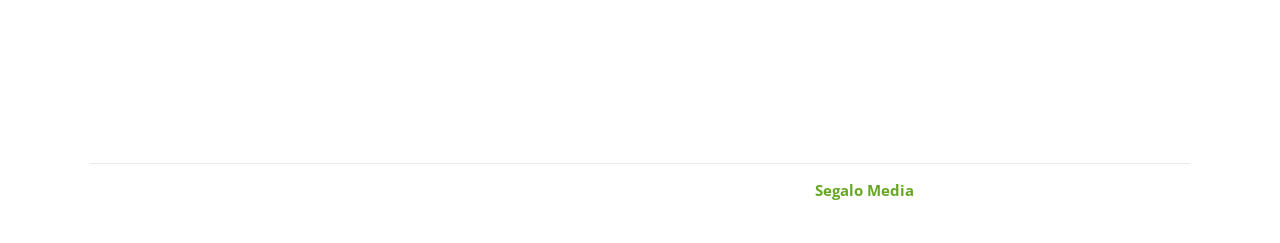Locate the bounding box for the described UI element: "Terms & Conditions". Ensure the coordinates are four float numbers between 0 and 1, formatted as [left, top, right, bottom].

[0.493, 0.849, 0.591, 0.928]